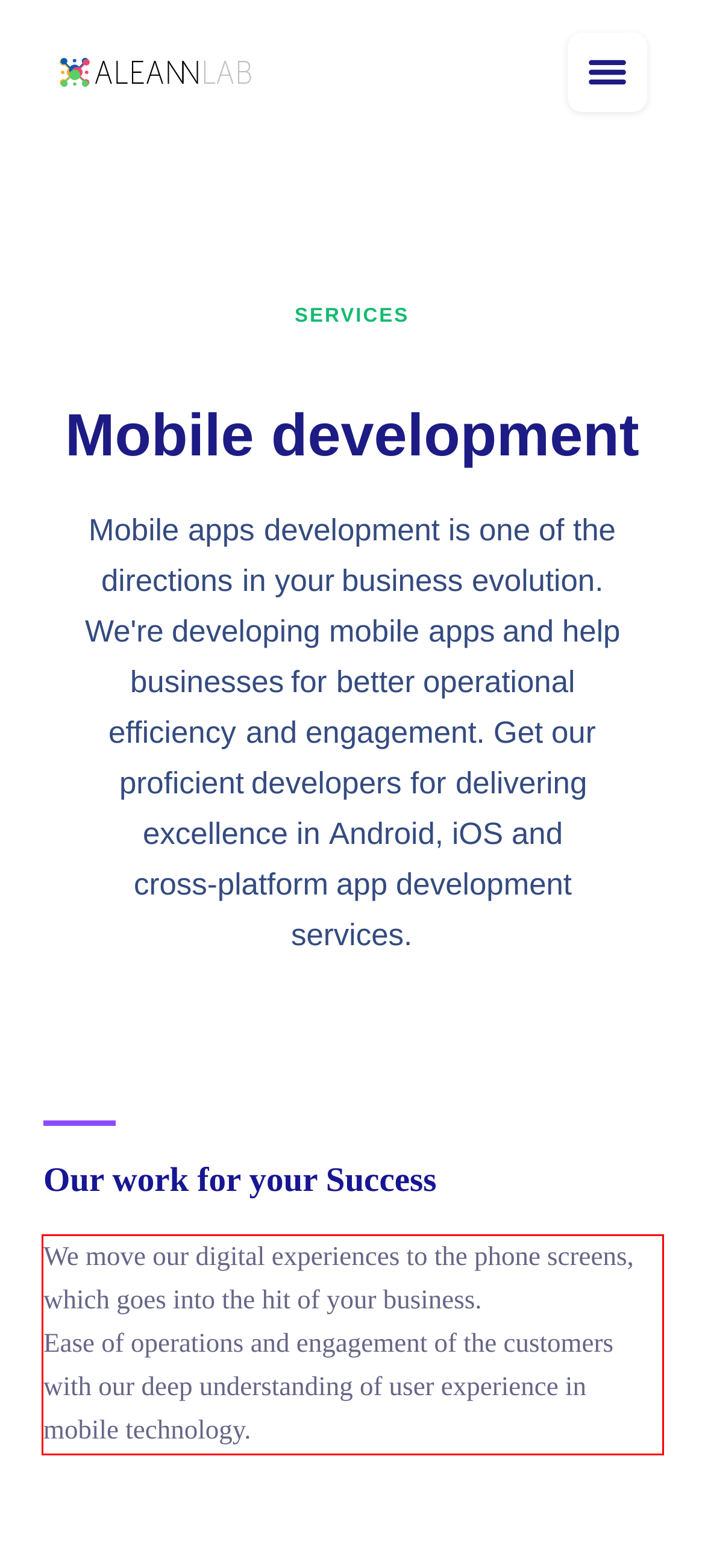Please identify and extract the text from the UI element that is surrounded by a red bounding box in the provided webpage screenshot.

We move our digital experiences to the phone screens, which goes into the hit of your business. Ease of operations and engagement of the customers with our deep understanding of user experience in mobile technology.